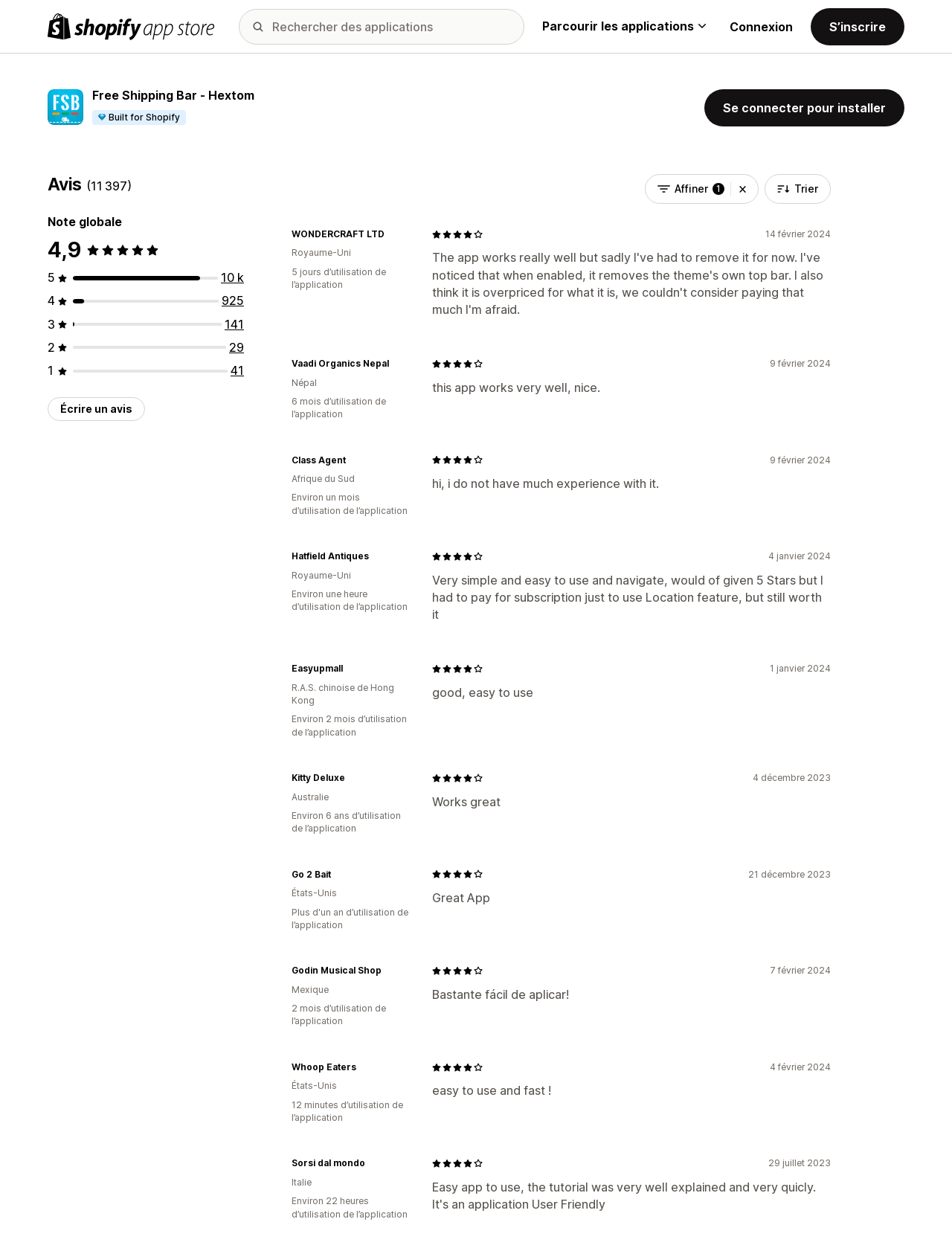What is the purpose of the button 'Écrire un avis'?
By examining the image, provide a one-word or phrase answer.

To write a review